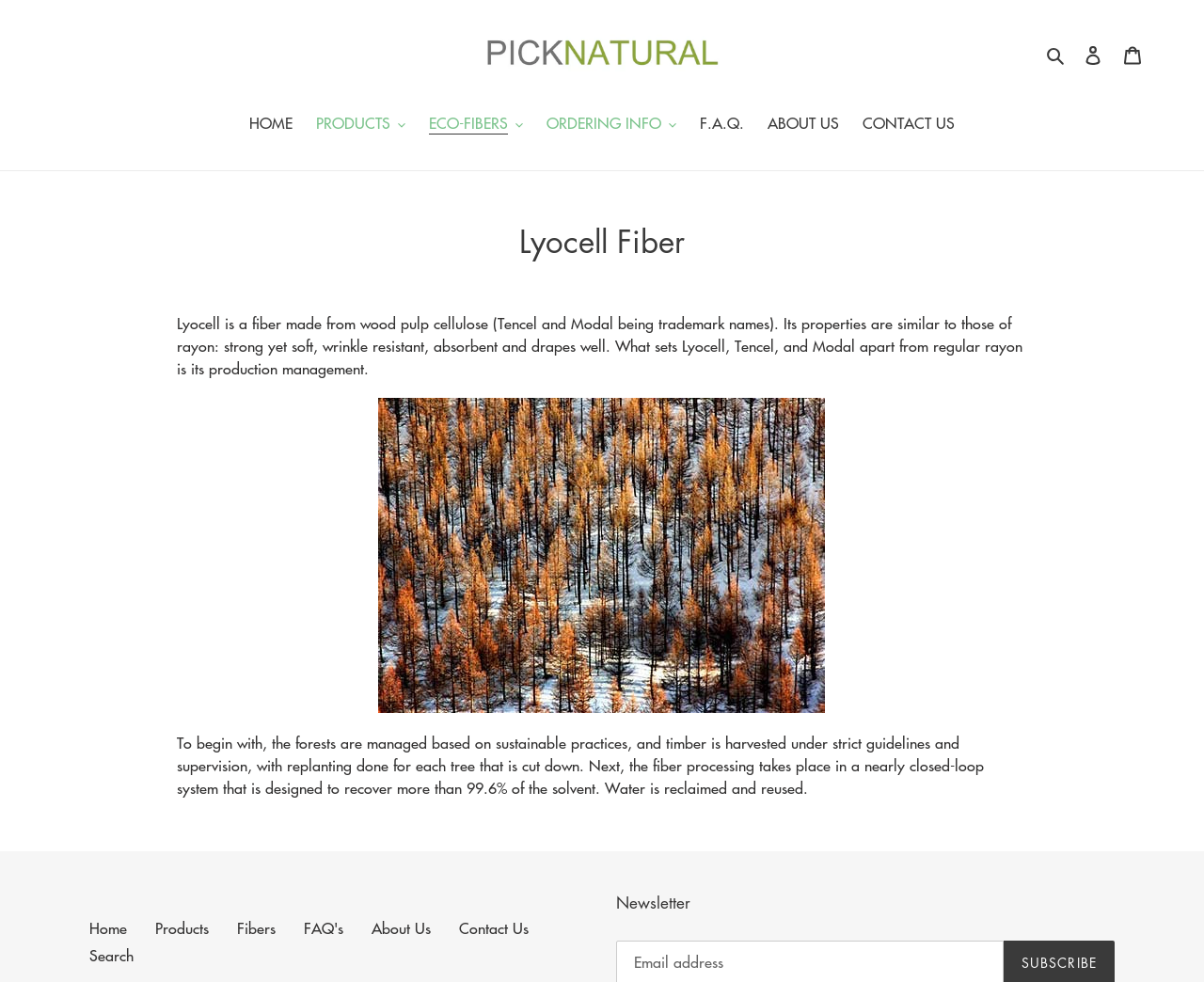Please locate the clickable area by providing the bounding box coordinates to follow this instruction: "Go to the 'HOME' page".

[0.199, 0.114, 0.251, 0.14]